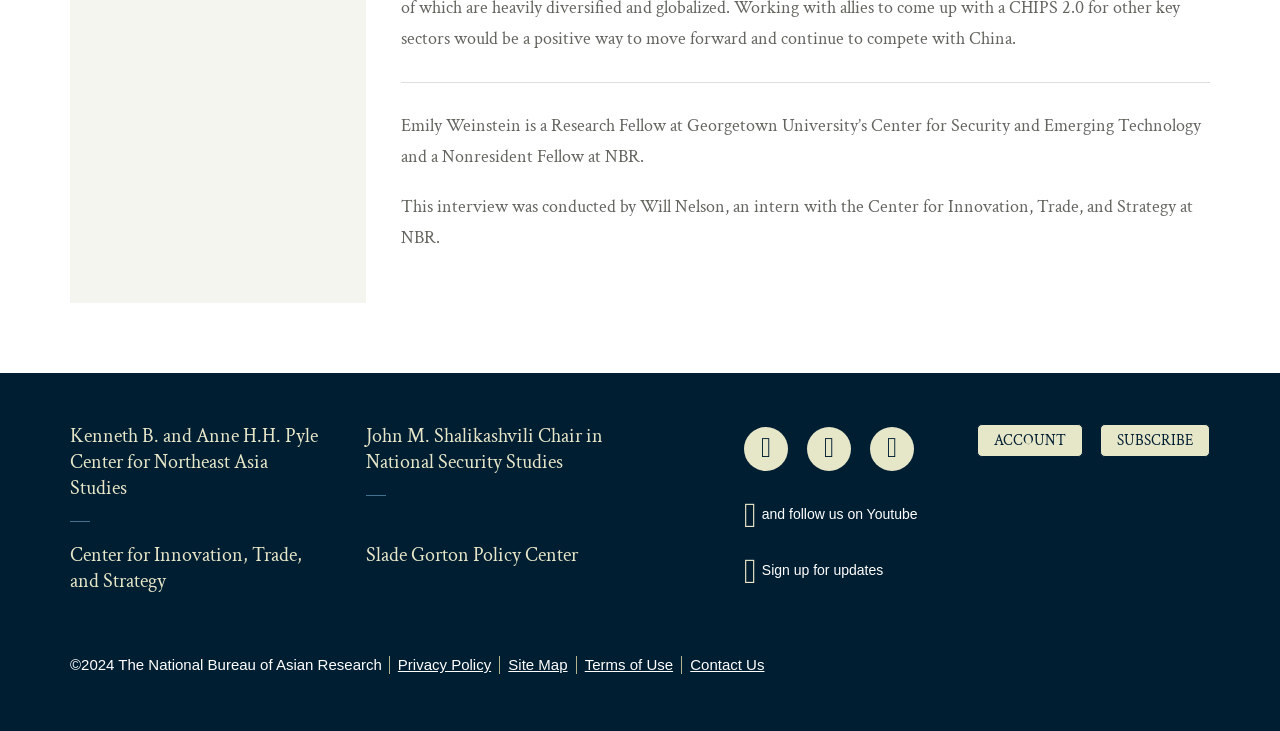What is the copyright year of the website?
Provide a detailed answer to the question, using the image to inform your response.

The StaticText element with OCR text '©2024 The National Bureau of Asian Research' indicates that the copyright year of the website is 2024.